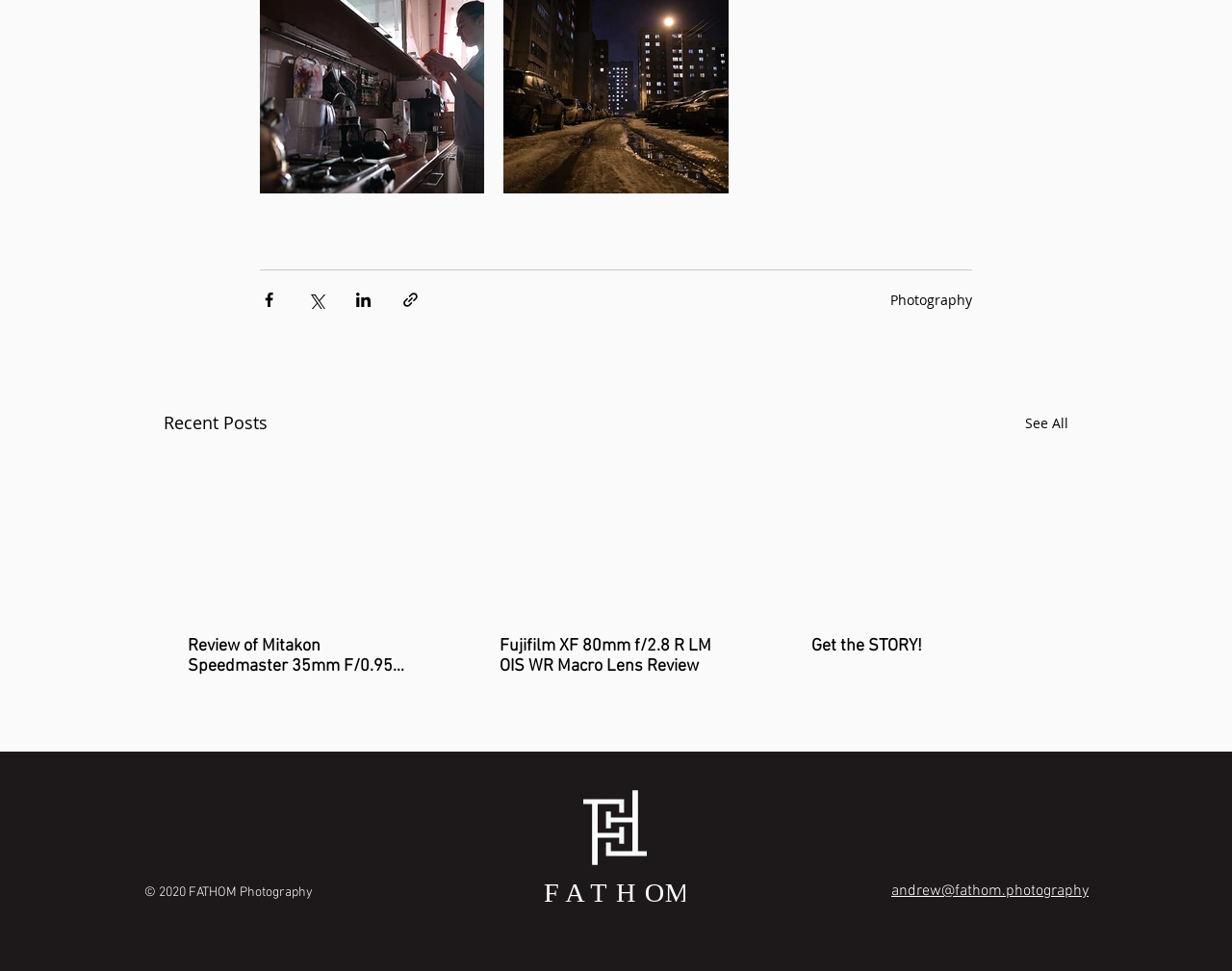Kindly determine the bounding box coordinates for the area that needs to be clicked to execute this instruction: "View recent posts".

[0.133, 0.421, 0.217, 0.45]